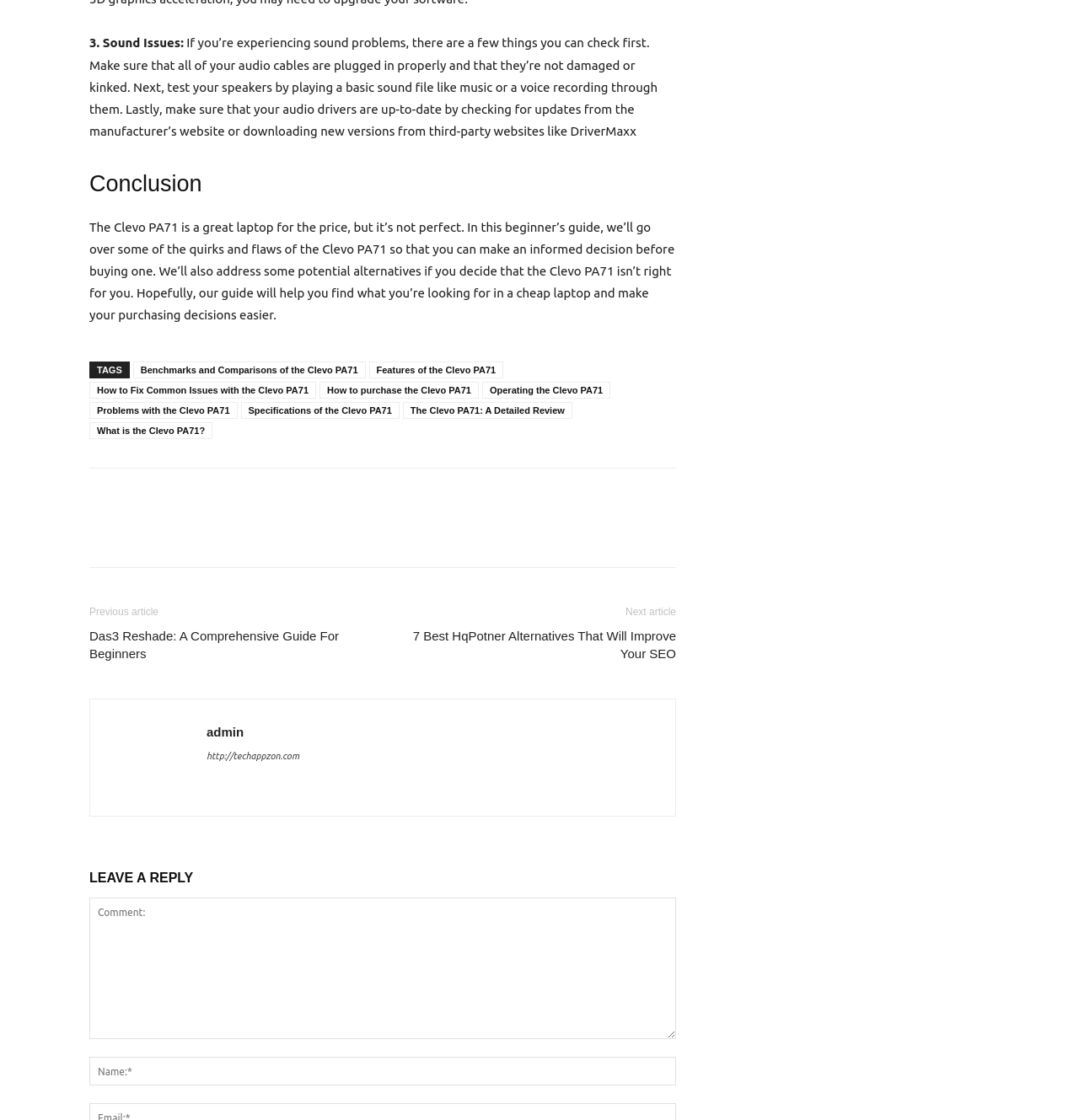Please identify the bounding box coordinates of the element I should click to complete this instruction: 'Click on the 'Benchmarks and Comparisons of the Clevo PA71' link'. The coordinates should be given as four float numbers between 0 and 1, like this: [left, top, right, bottom].

[0.123, 0.323, 0.339, 0.338]